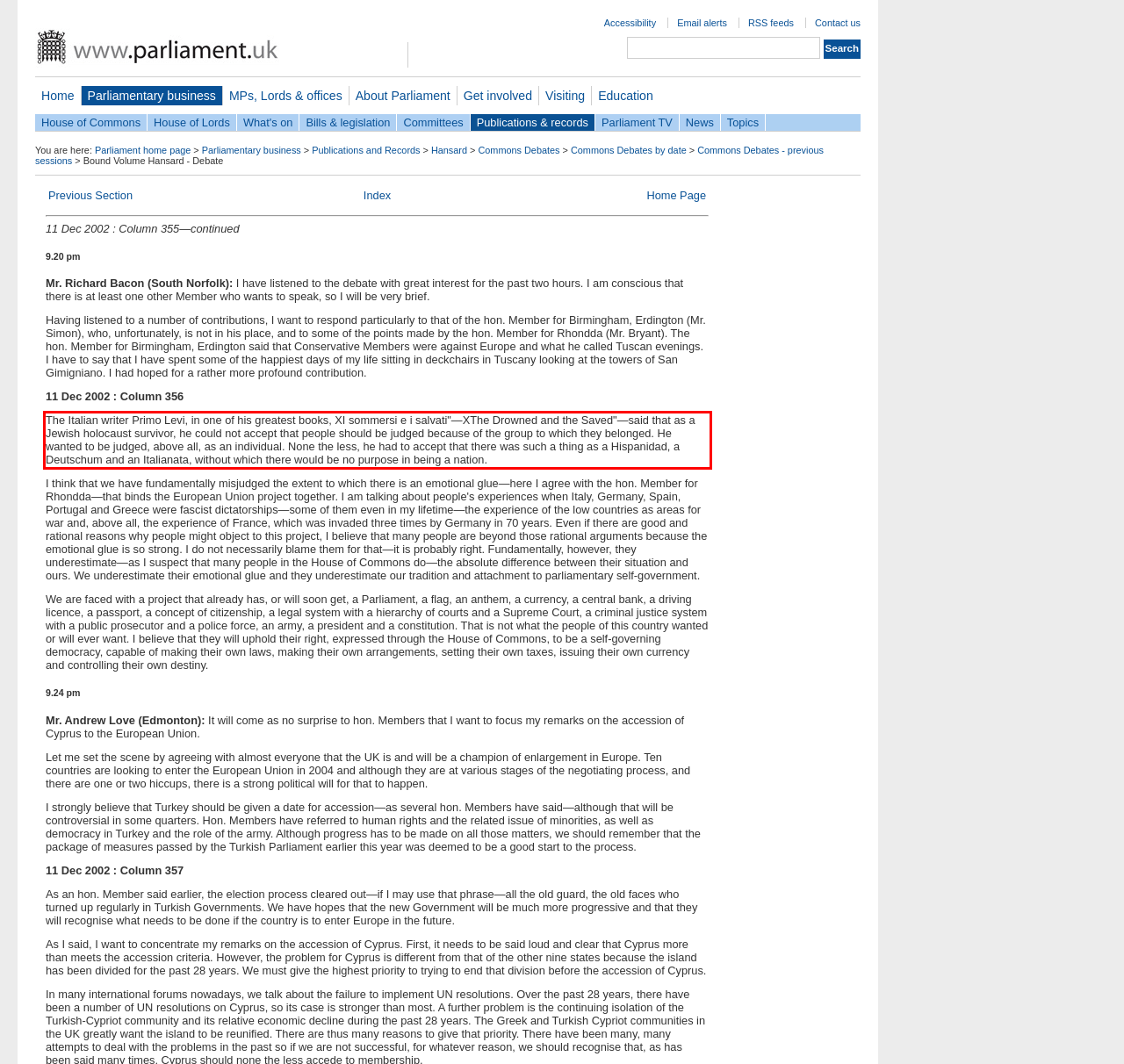From the screenshot of the webpage, locate the red bounding box and extract the text contained within that area.

The Italian writer Primo Levi, in one of his greatest books, XI sommersi e i salvati"—XThe Drowned and the Saved"—said that as a Jewish holocaust survivor, he could not accept that people should be judged because of the group to which they belonged. He wanted to be judged, above all, as an individual. None the less, he had to accept that there was such a thing as a Hispanidad, a Deutschum and an Italianata, without which there would be no purpose in being a nation.